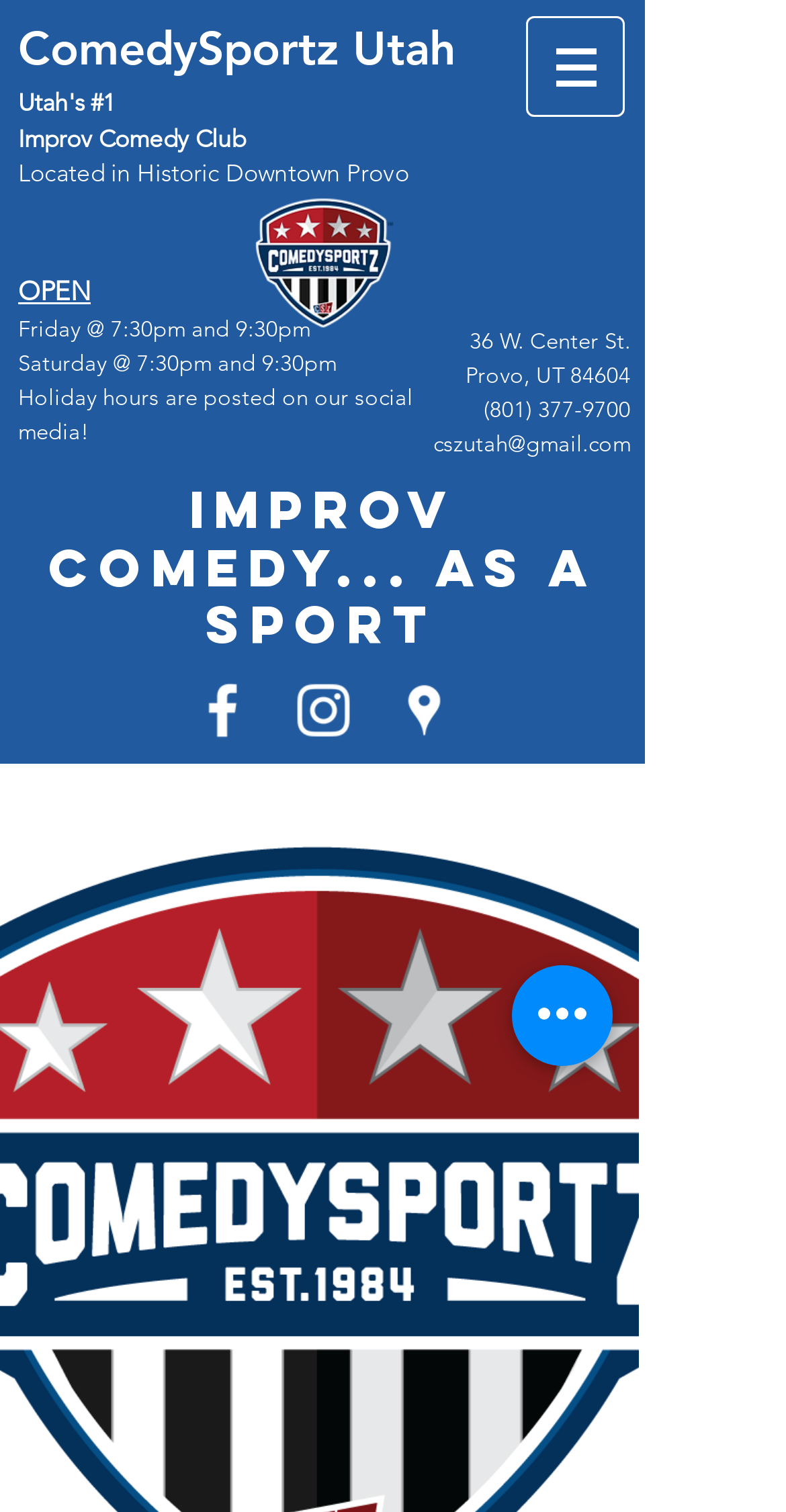Identify and extract the heading text of the webpage.

AVAILABLE FOR HIRE